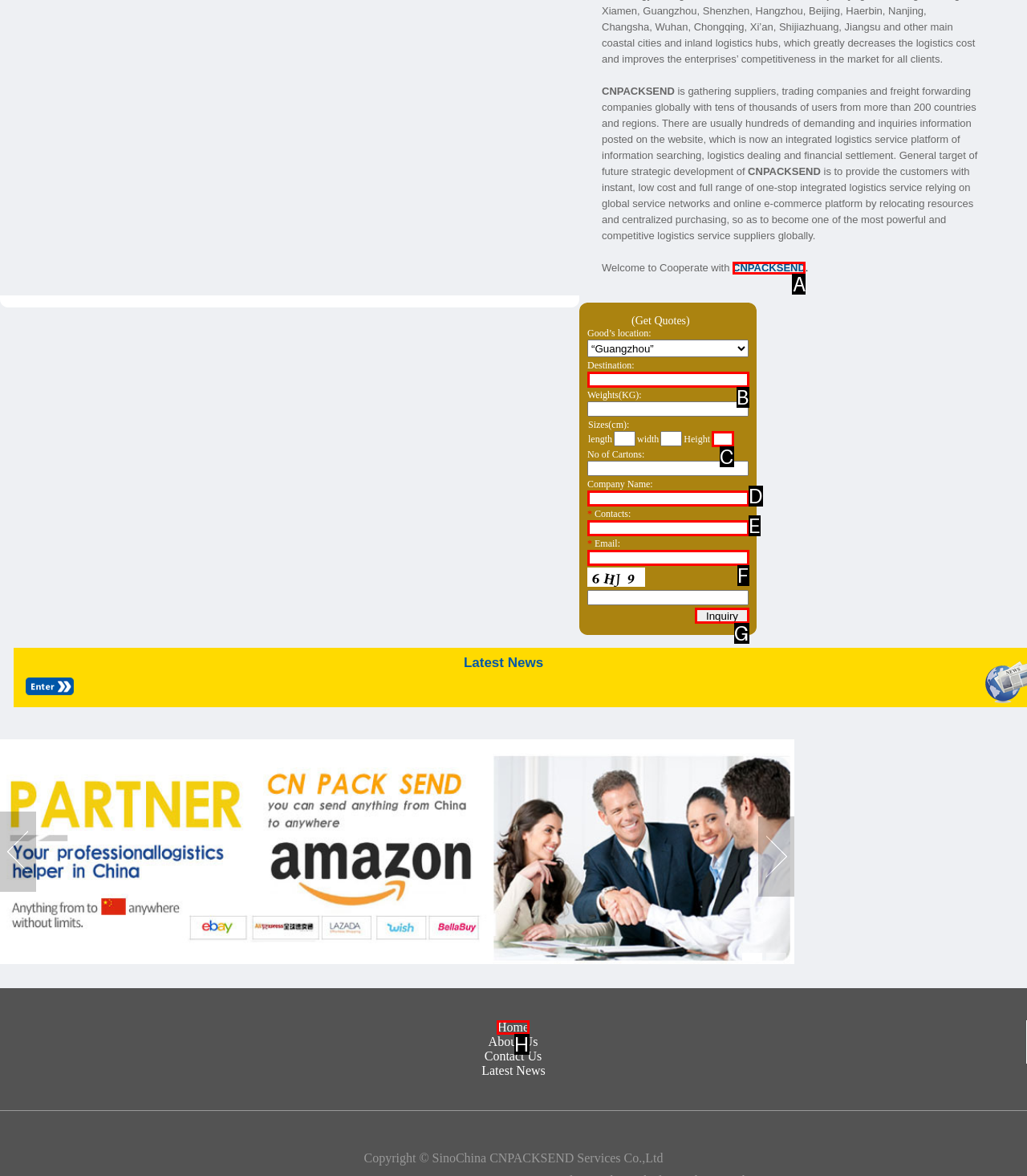Identify the correct option to click in order to accomplish the task: Click Inquiry button Provide your answer with the letter of the selected choice.

G